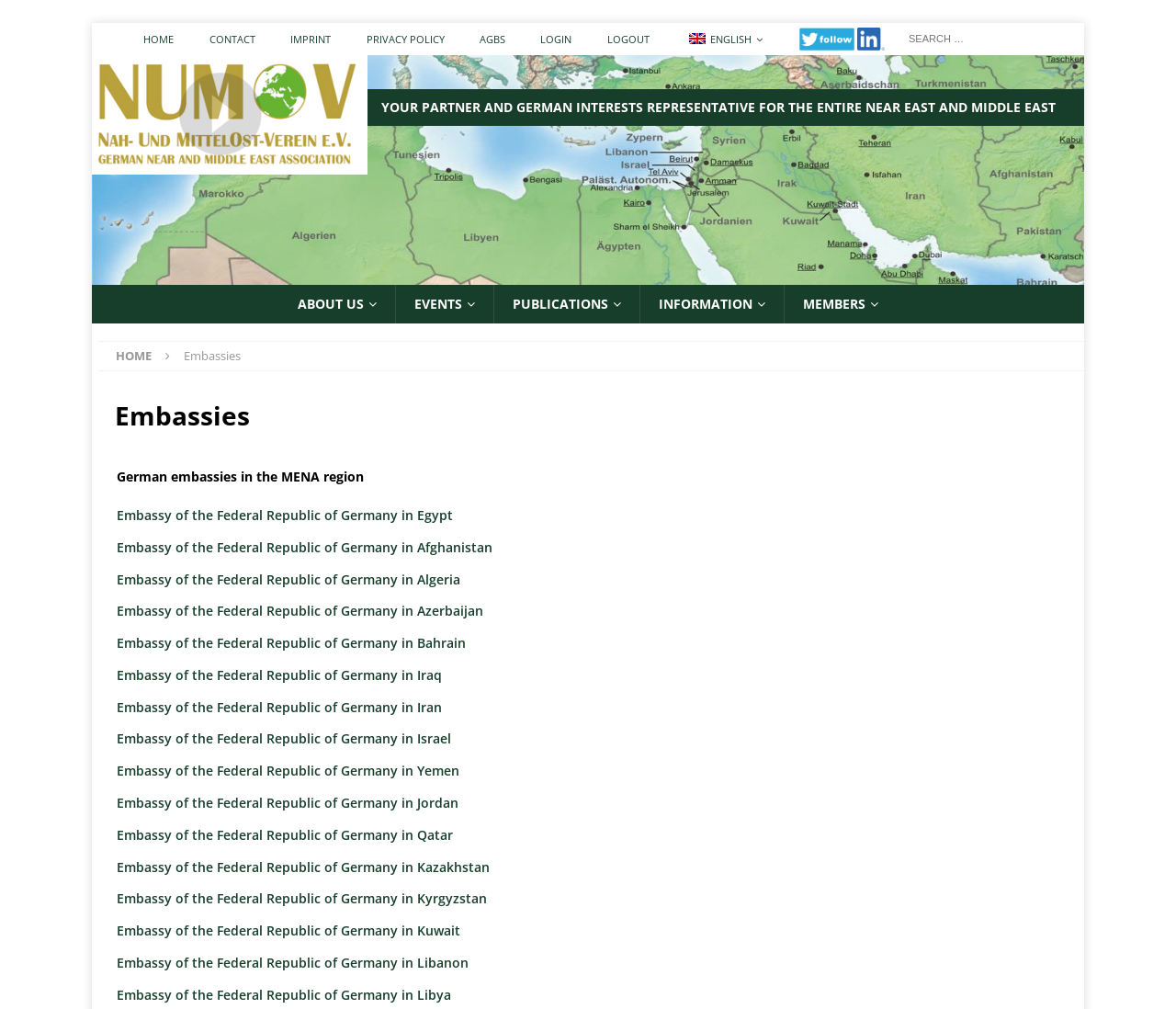Provide the bounding box coordinates for the area that should be clicked to complete the instruction: "View the ABOUT US page".

[0.238, 0.282, 0.336, 0.321]